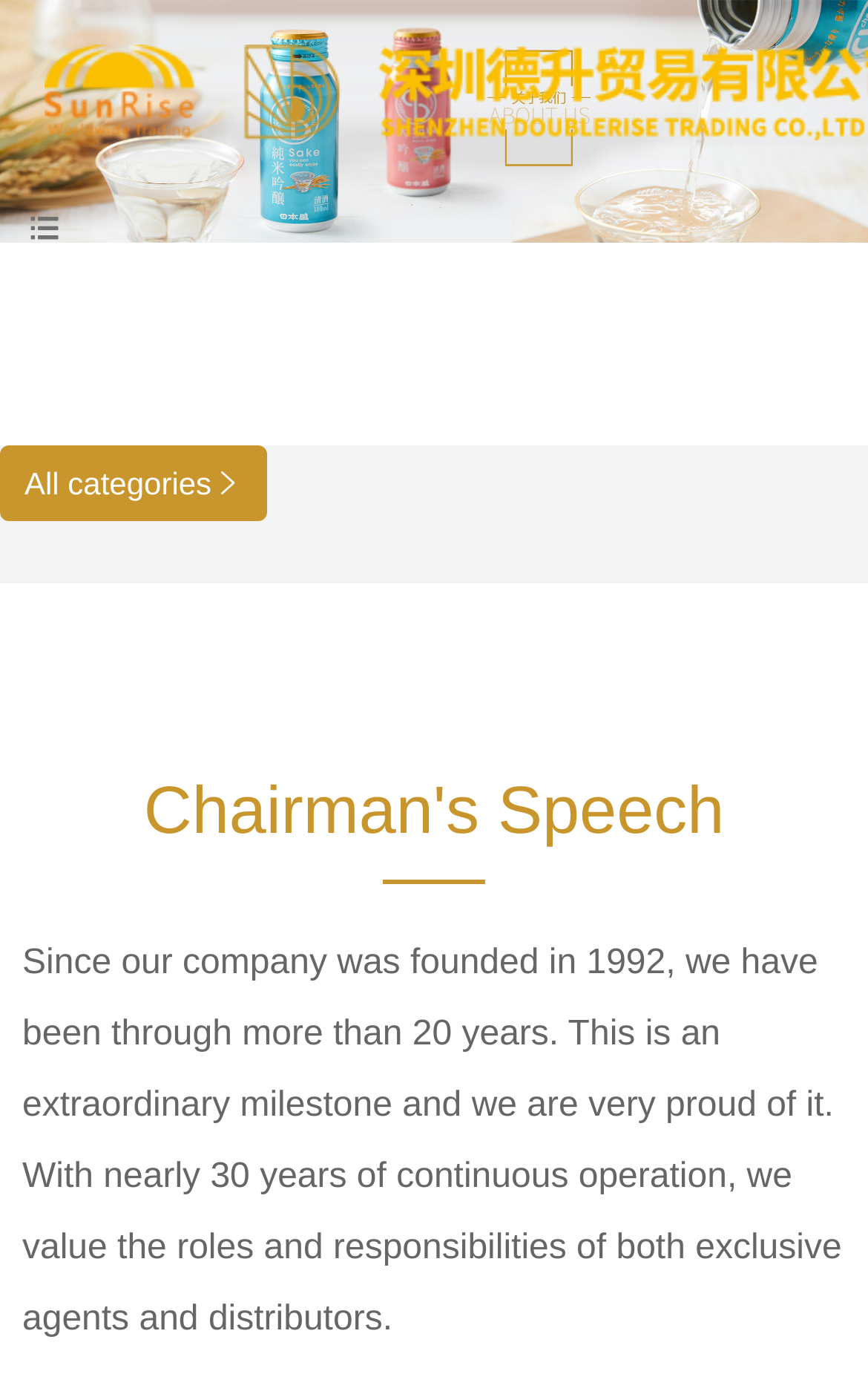Find the bounding box coordinates corresponding to the UI element with the description: "Homepage". The coordinates should be formatted as [left, top, right, bottom], with values as floats between 0 and 1.

[0.026, 0.463, 0.201, 0.489]